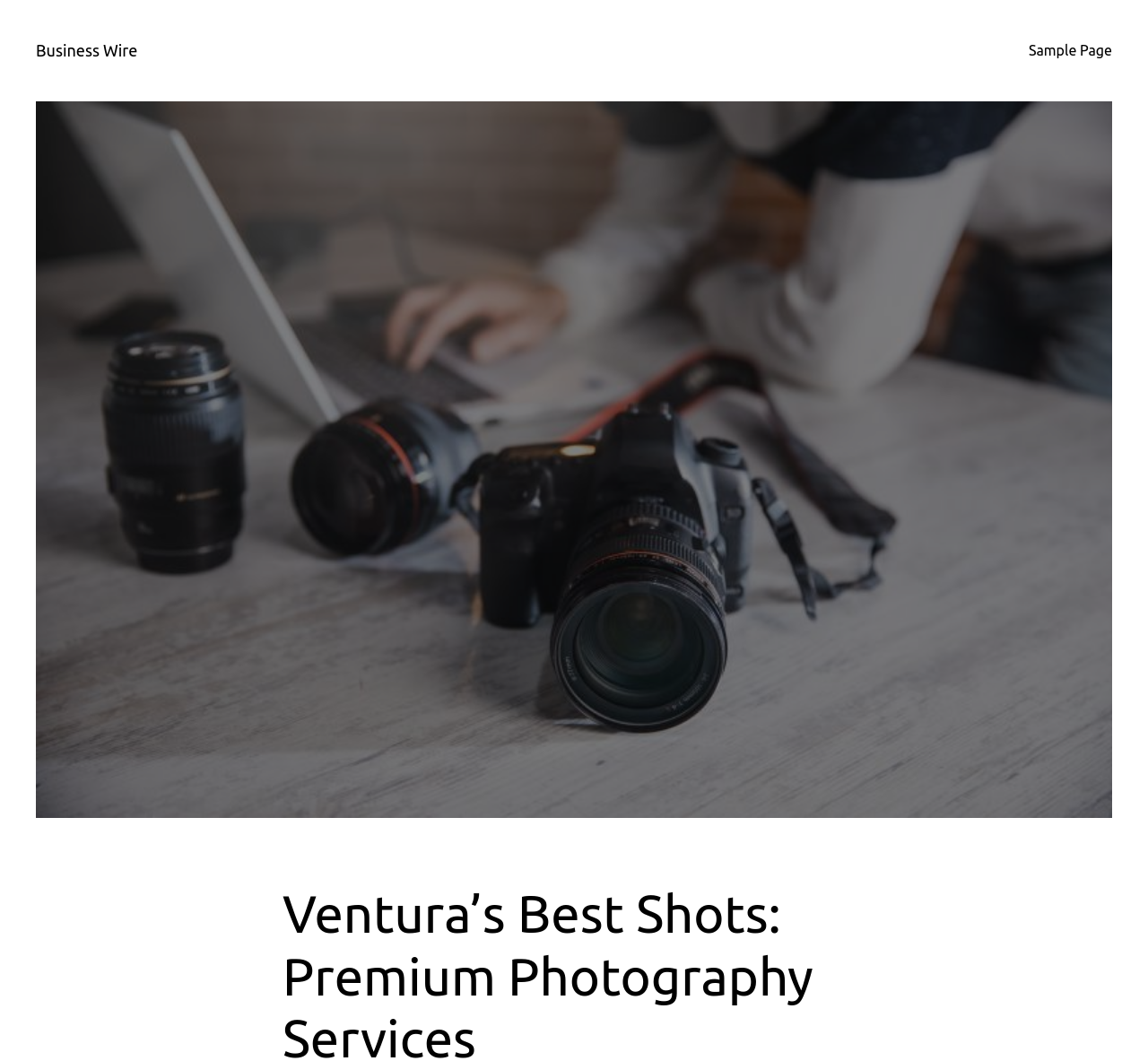Generate the text of the webpage's primary heading.

Ventura’s Best Shots: Premium Photography Services